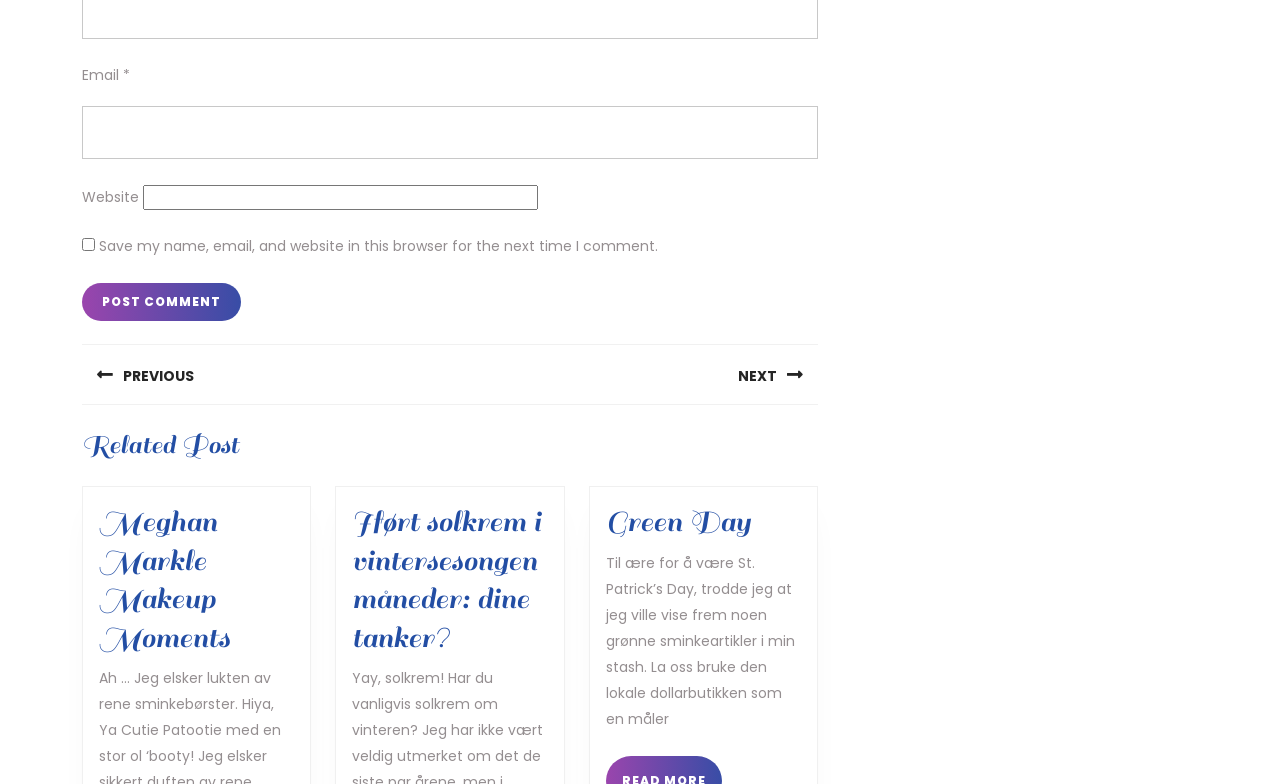Find the bounding box coordinates for the element described here: "parent_node: Email * aria-describedby="email-notes" name="email"".

[0.064, 0.135, 0.639, 0.203]